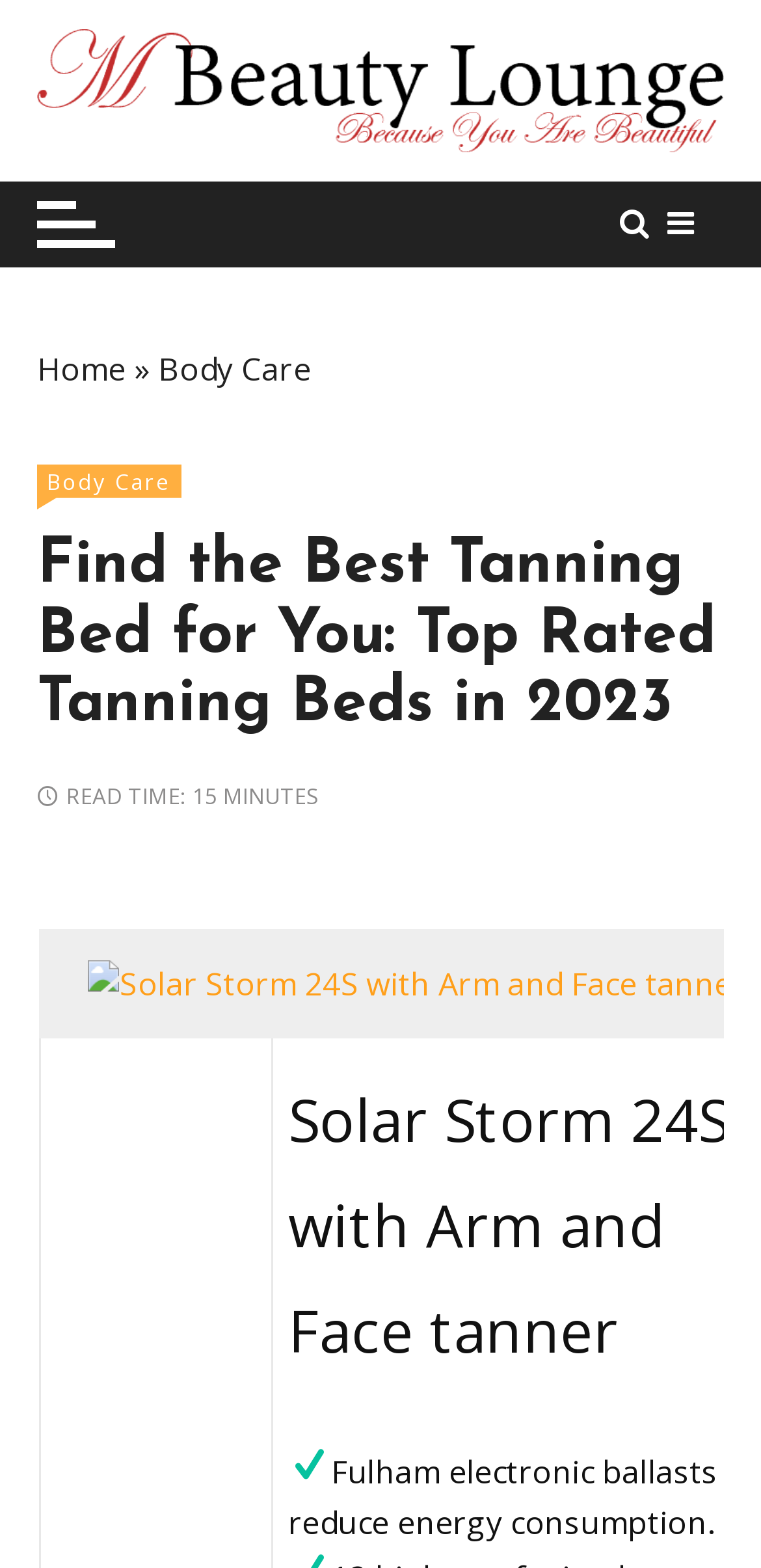Identify the bounding box of the UI element described as follows: "Home". Provide the coordinates as four float numbers in the range of 0 to 1 [left, top, right, bottom].

[0.048, 0.222, 0.165, 0.249]